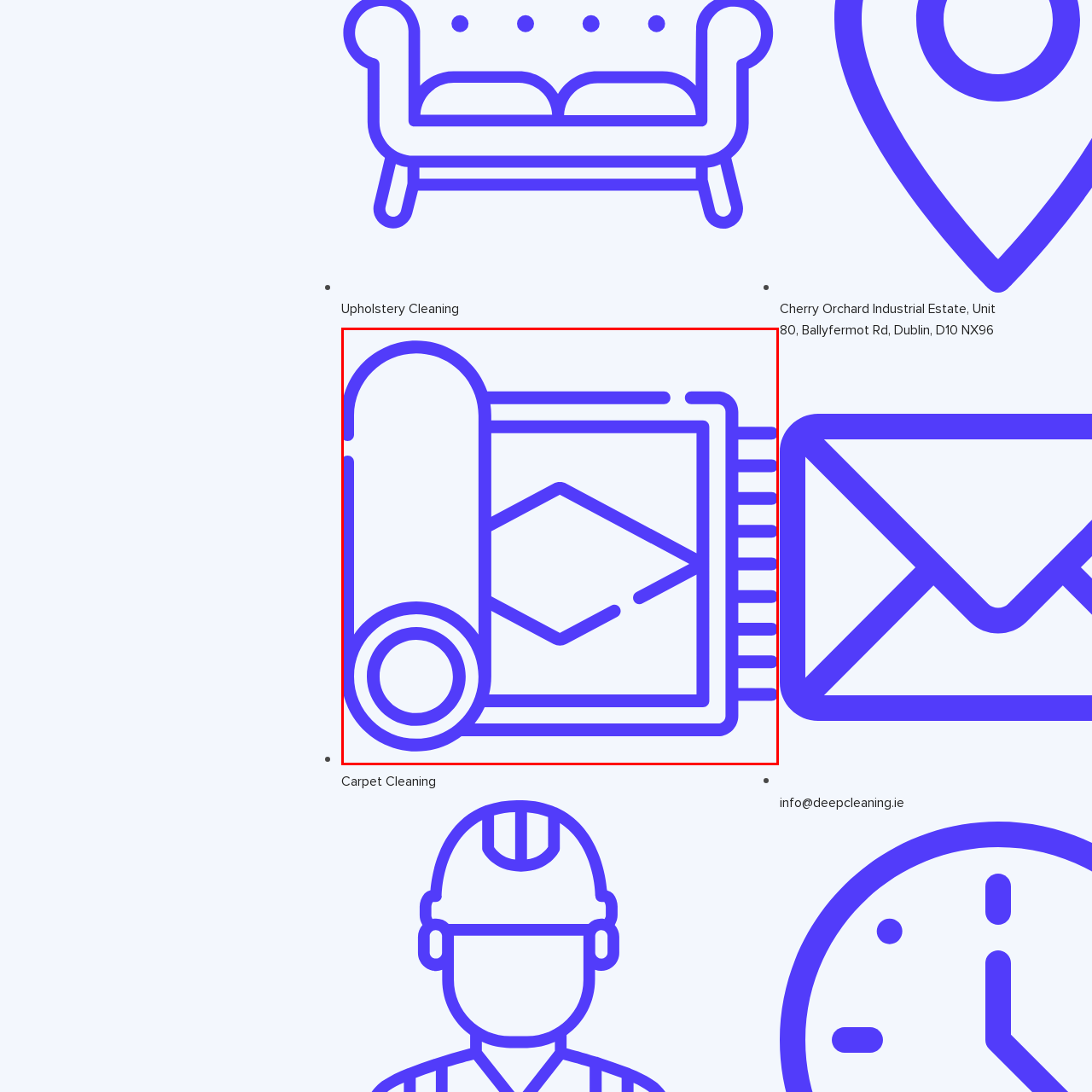Carefully examine the image inside the red box and generate a detailed caption for it.

The image illustrates a modern, user-friendly interface showcasing cleaning services, specifically highlighting "Carpet Cleaning." In a sleek layout, it features a mobile device or tablet displaying vibrant visuals that convey the efficiency and effectiveness of the cleaning process. The focus is on conveying professionalism and reliability in cleaning services, with an emphasis on technology integration for booking or information purposes. This image caters to potential customers looking for cleaning solutions, emphasizing ease of access and informative content.